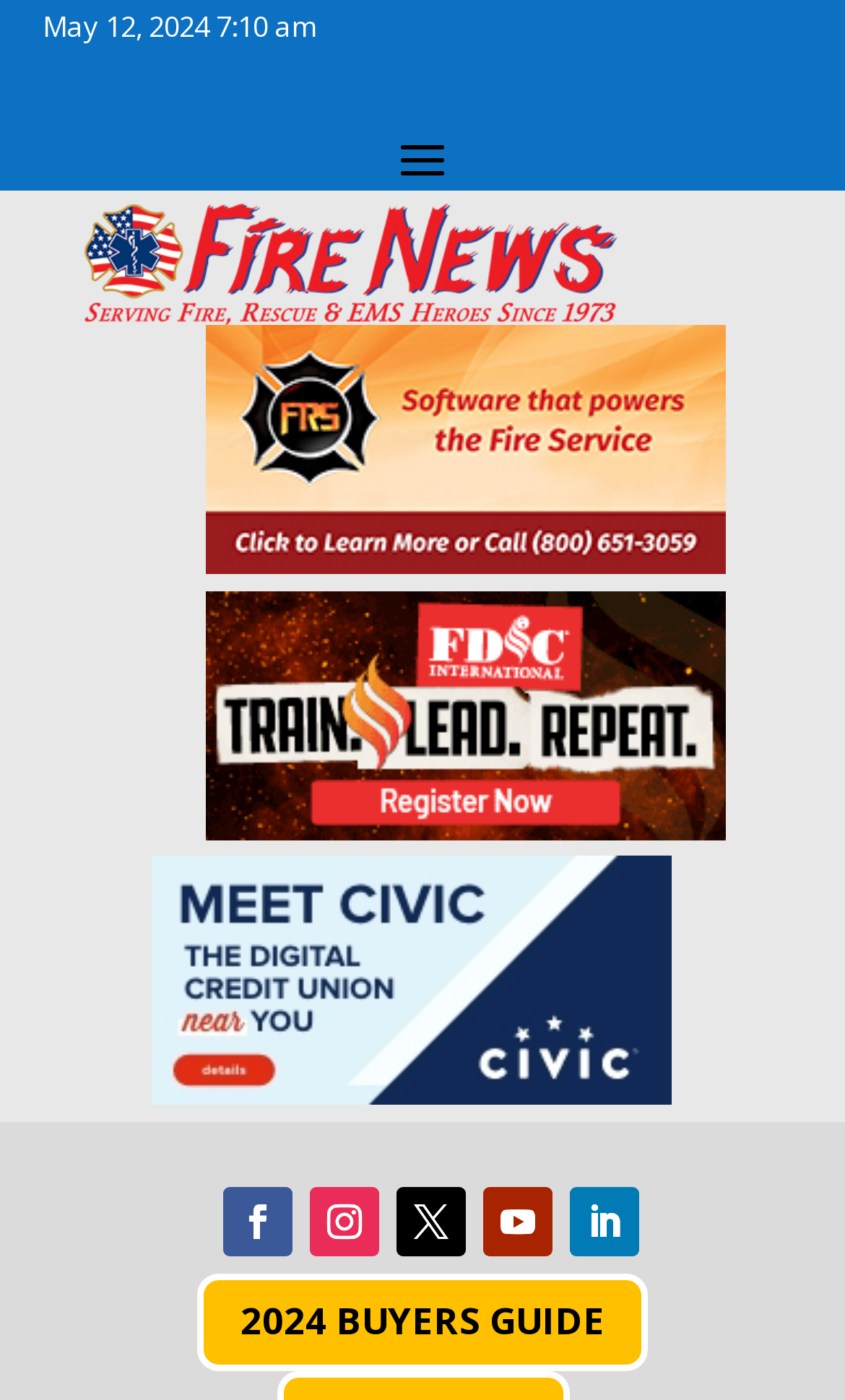Find the bounding box coordinates for the HTML element specified by: "2024 BUYERS GUIDE".

[0.233, 0.91, 0.767, 0.979]